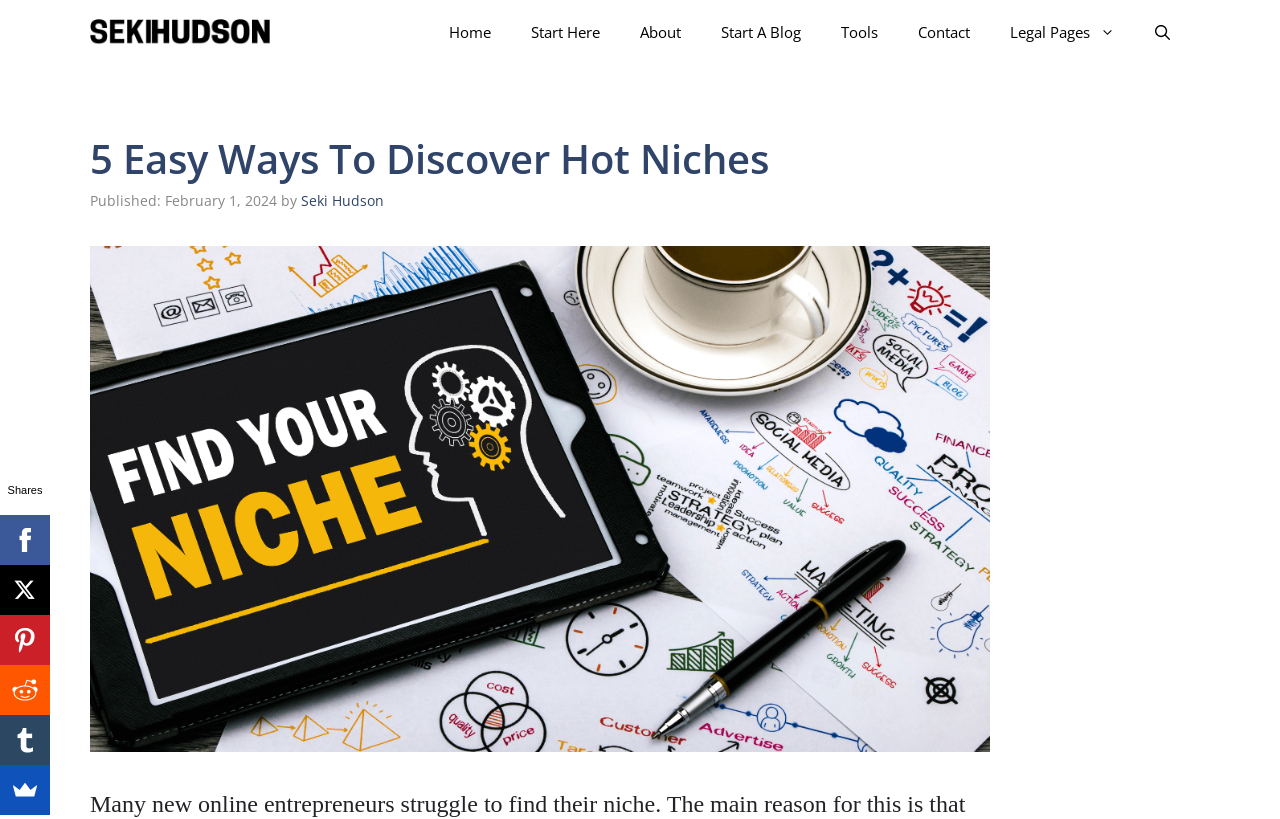Please locate the bounding box coordinates of the element that should be clicked to achieve the given instruction: "start a blog".

[0.548, 0.0, 0.641, 0.079]